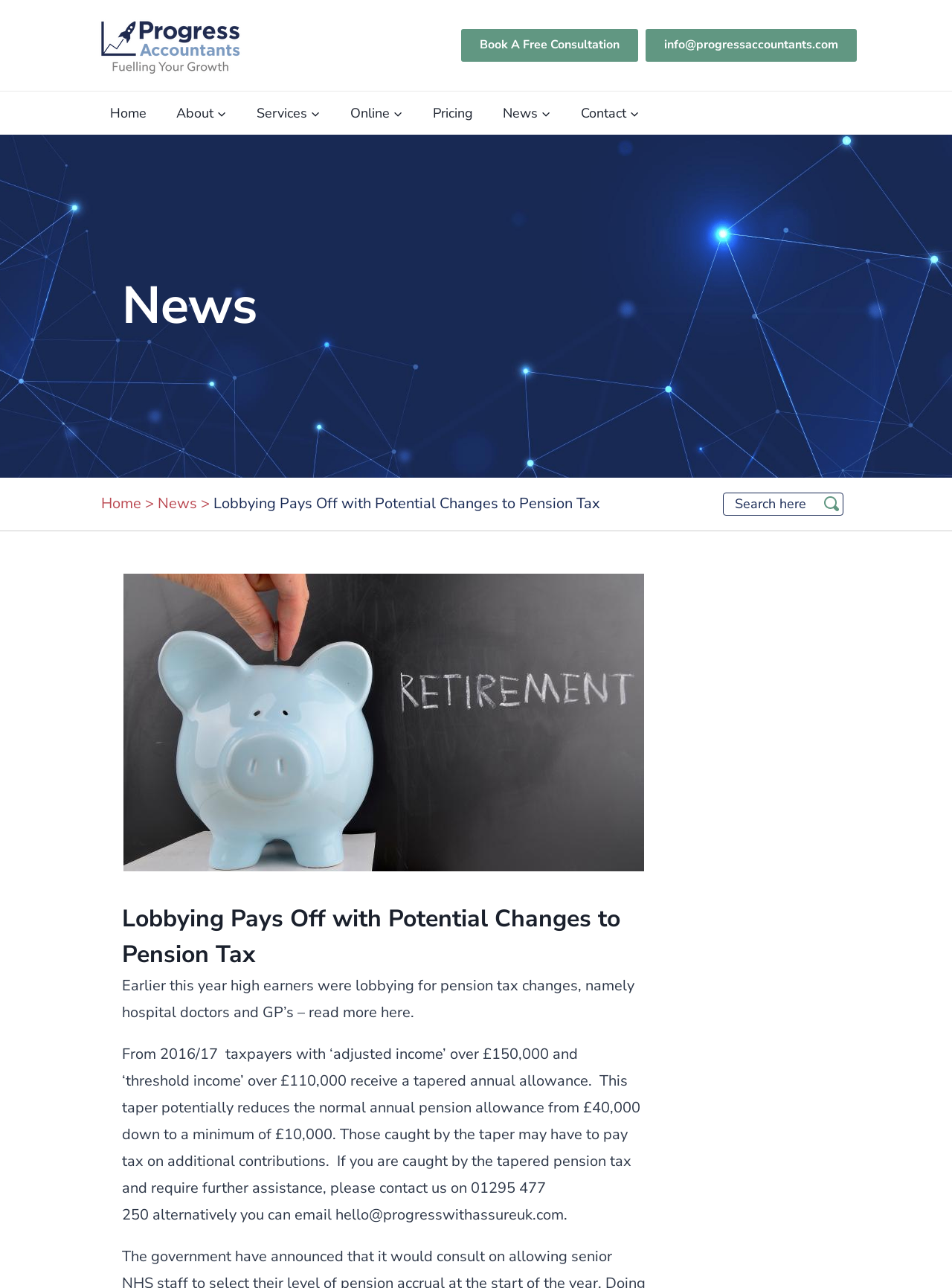What is the function of the search form?
Using the visual information from the image, give a one-word or short-phrase answer.

To search the website